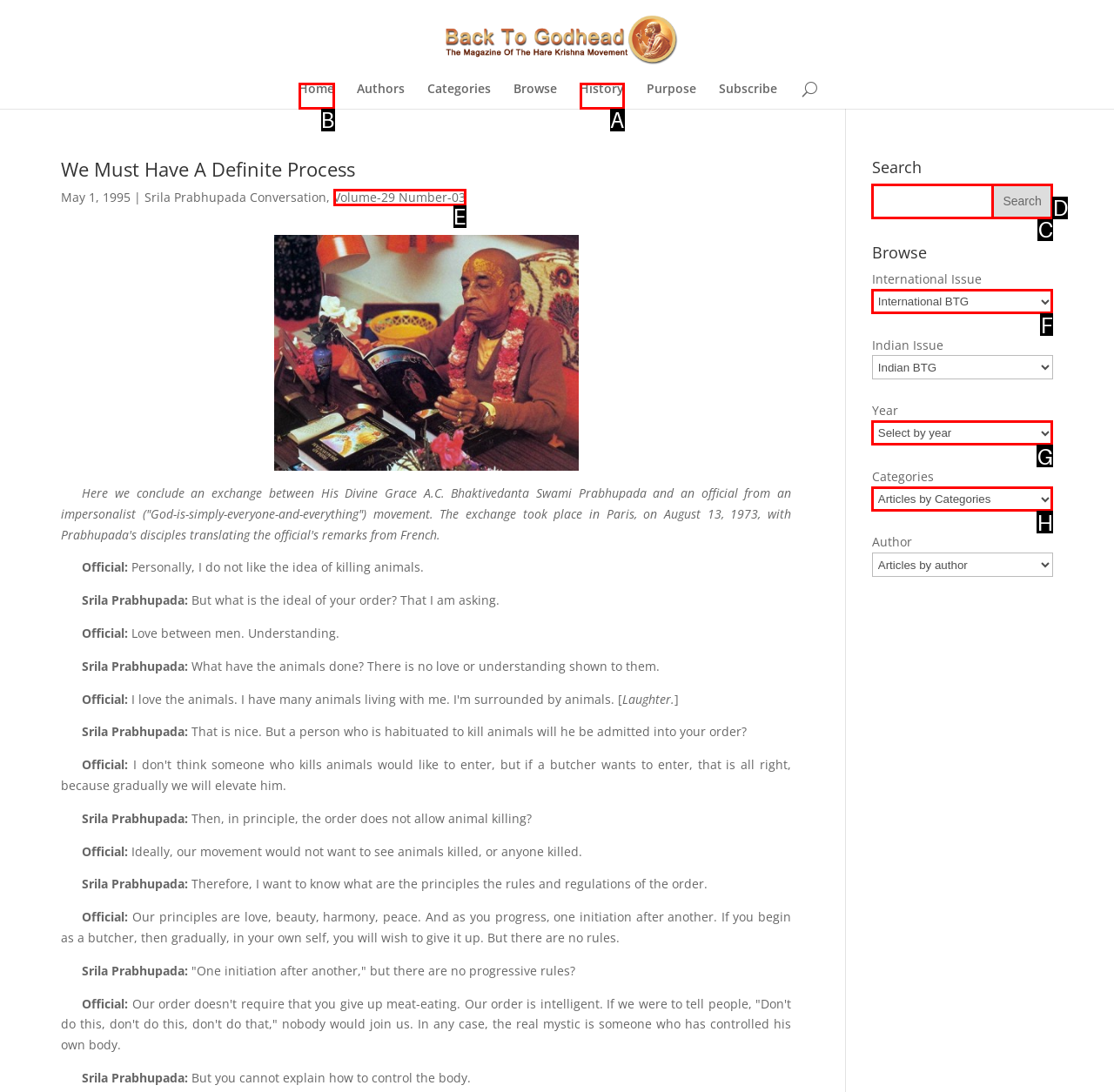Select the proper UI element to click in order to perform the following task: Click on the 'Concrete' link. Indicate your choice with the letter of the appropriate option.

None